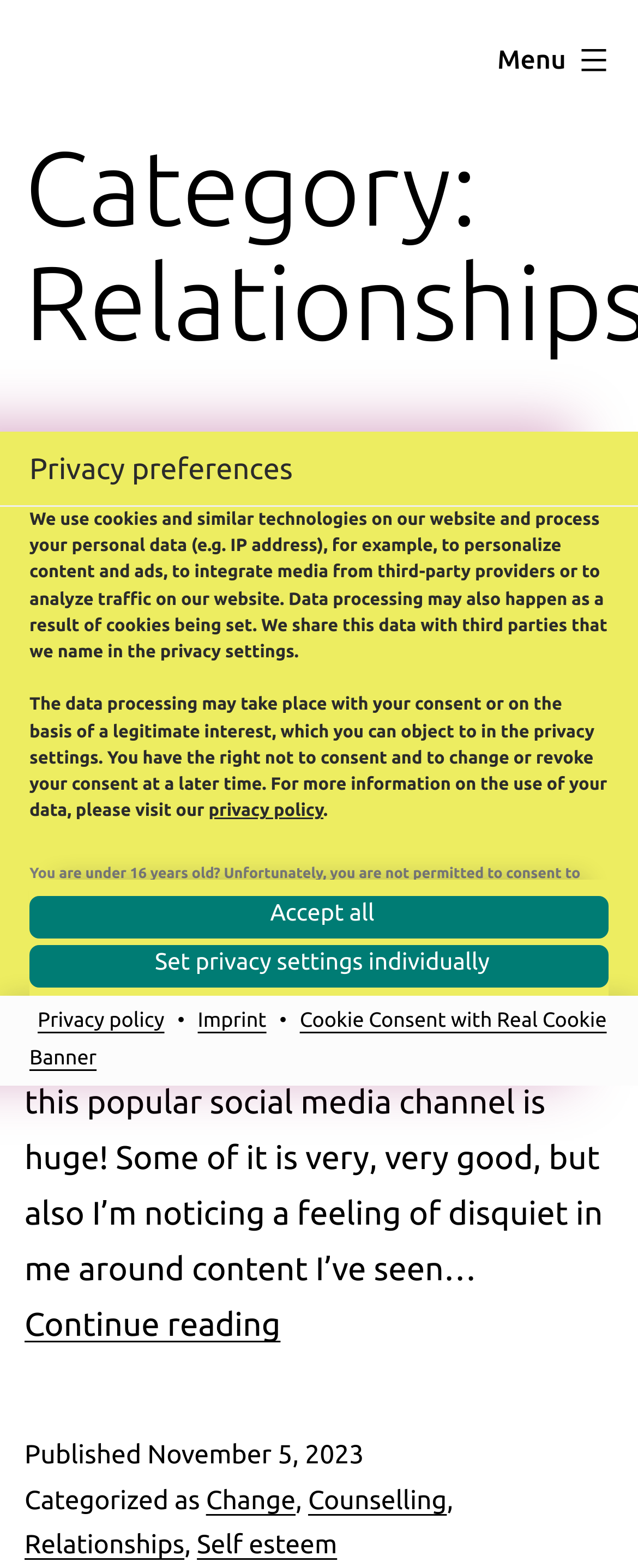Please give a short response to the question using one word or a phrase:
What is the topic of the article 'What does good therapy look like?'?

Therapy